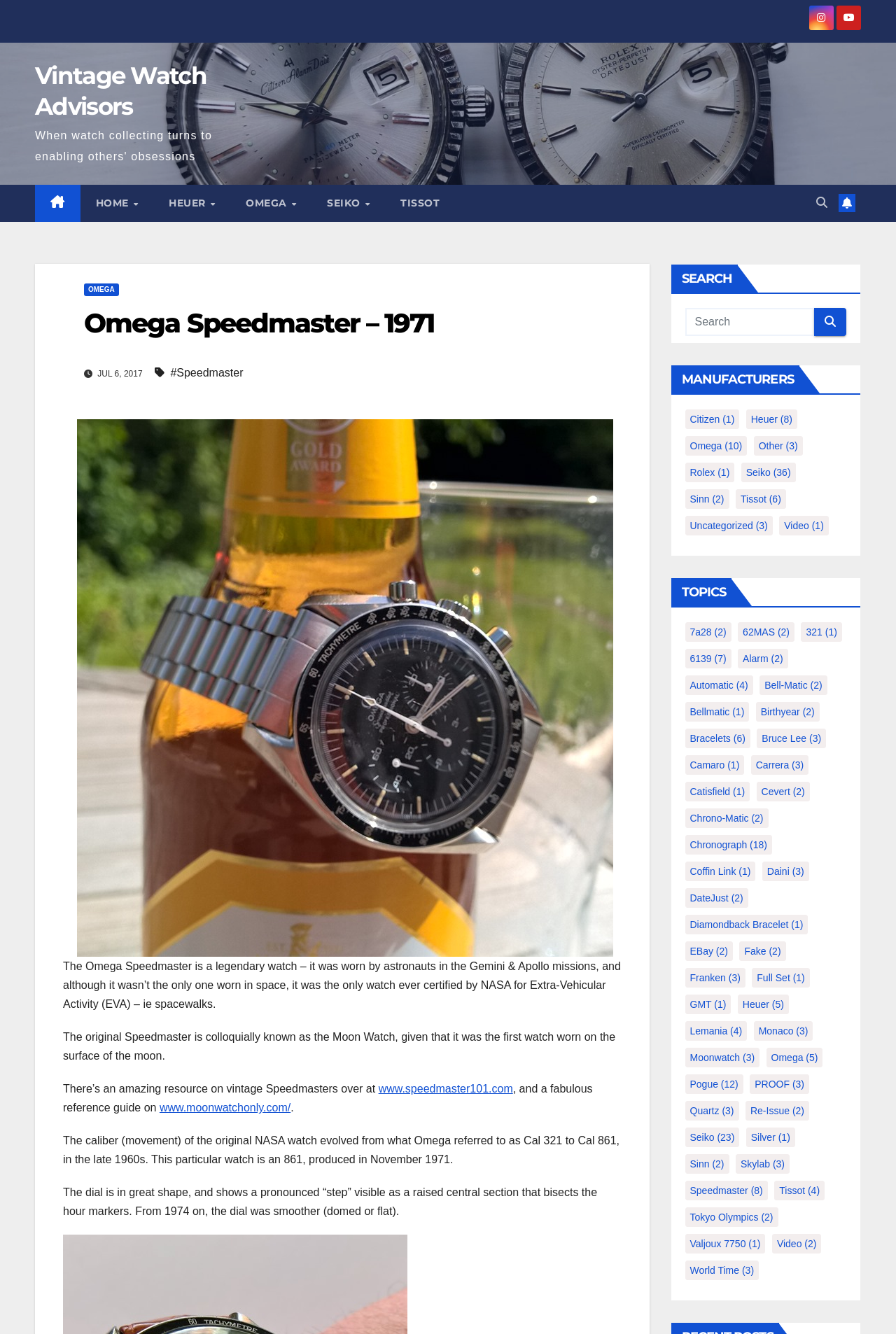Reply to the question with a single word or phrase:
What is the model of the Omega watch described?

Speedmaster